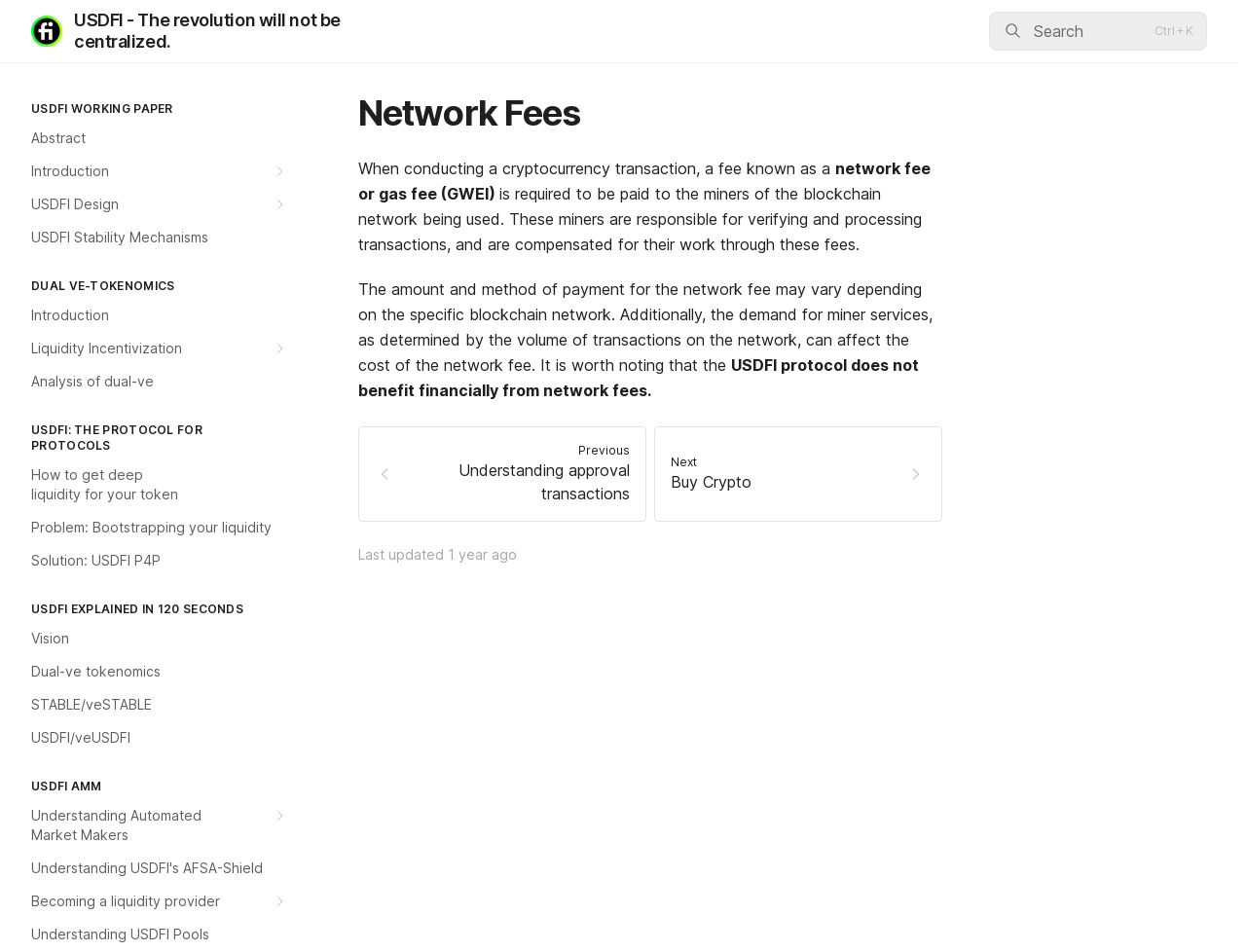Find the bounding box coordinates for the HTML element described as: "Becoming a liquidity provider". The coordinates should consist of four float values between 0 and 1, i.e., [left, top, right, bottom].

[0.009, 0.93, 0.238, 0.963]